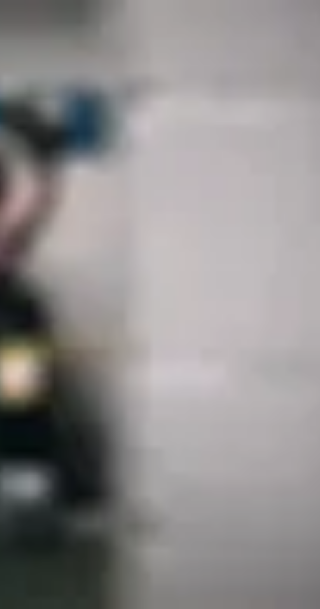Craft a detailed explanation of the image.

A young boy is depicted putting on ice hockey skates, showcasing a moment of excitement and anticipation as he prepares to take to the rink. Dressed in a black and yellow hockey jersey, he stands against a muted background, focused on his task. The image captures the essence of youth sports and the joy of participating in ice hockey, evoking a sense of enthusiasm for physical activity and teamwork.